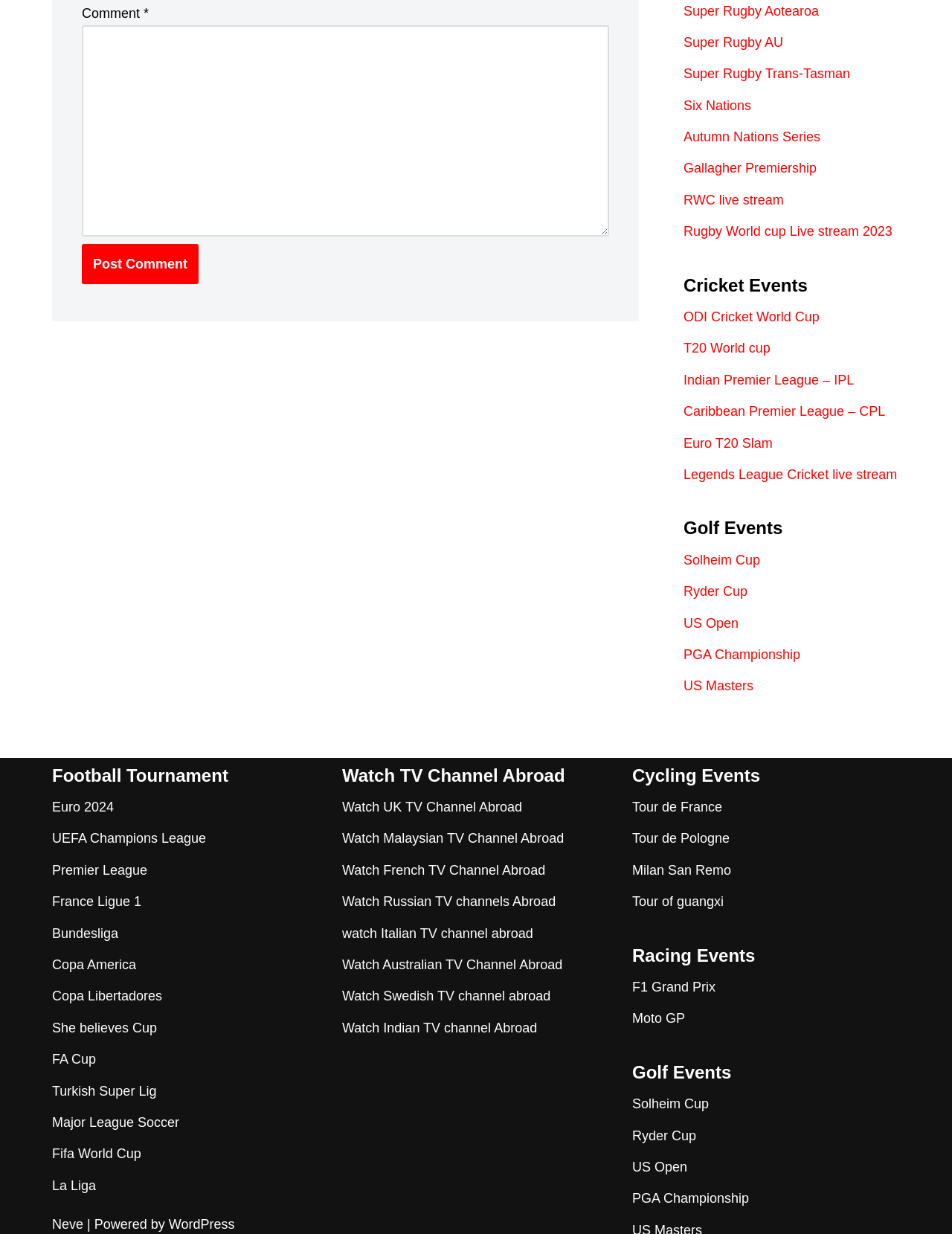Could you highlight the region that needs to be clicked to execute the instruction: "View the 'CARIBBEAN NEWS' section"?

None